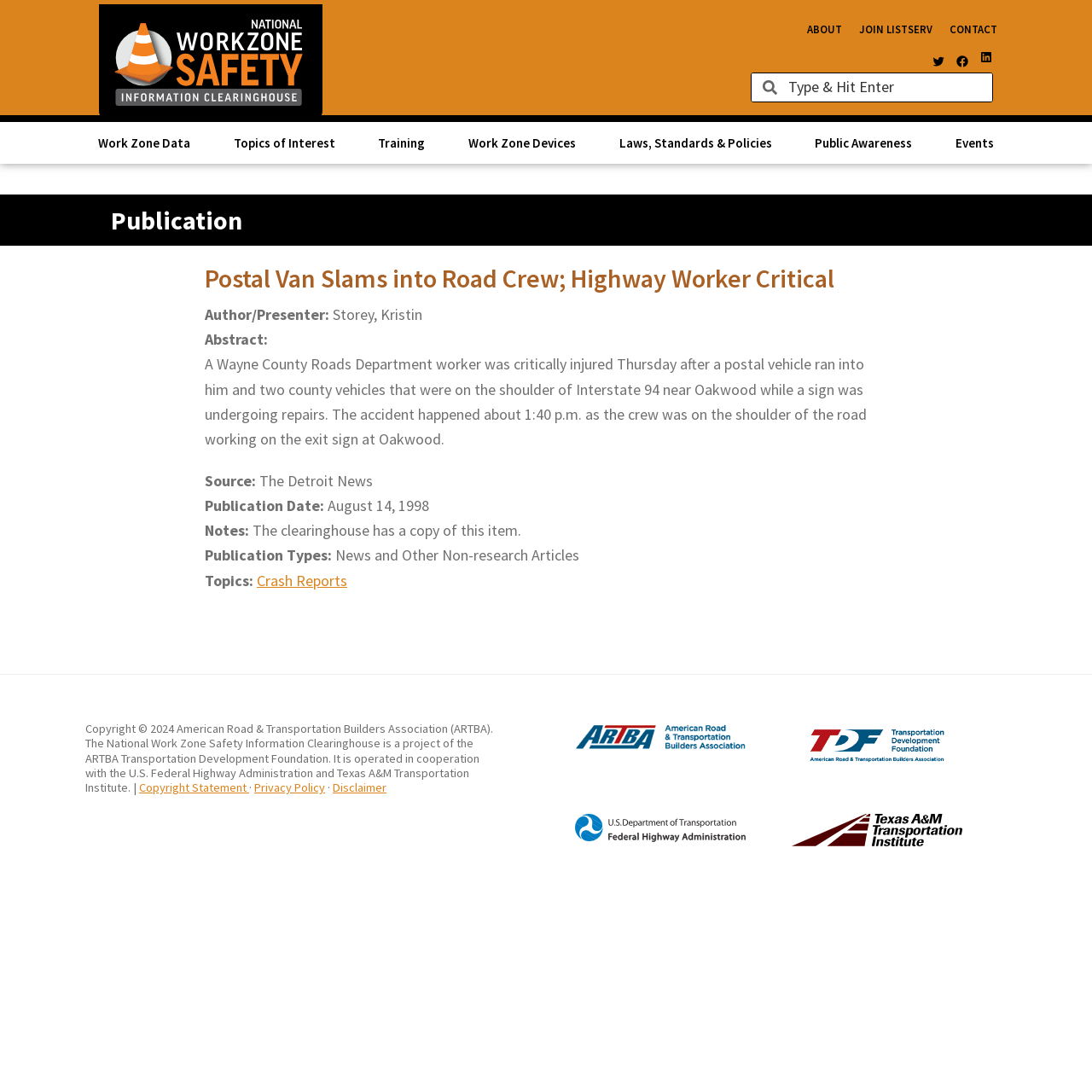Create a detailed summary of all the visual and textual information on the webpage.

The webpage is about a news article titled "Postal Van Slams into Road Crew; Highway Worker Critical" from the Work Zone Safety Information Clearinghouse. At the top of the page, there are two "Skip to" links, followed by a logo and a brief description of the clearinghouse. Below the logo, there is a secondary navigation menu with links to "ABOUT", "JOIN LISTSERV", "CONTACT", and social media platforms. 

On the left side of the page, there is a main navigation menu with links to various topics, including "Work Zone Data", "Topics of Interest", "Training", and "Events". 

The main content of the page is an article about a road crew worker who was critically injured when a postal vehicle ran into him and two county vehicles on the shoulder of Interstate 94. The article includes details about the accident, such as the date and location, and provides information about the source of the article, including the publication date and type. 

At the bottom of the page, there is a section with copyright information, links to a copyright statement, privacy policy, and disclaimer, as well as links to the American Road and Transportation Builders Association, Transportation Development Foundation, U.S. Department of Transportation Federal Highway Administration, and Texas A&M Transportation Institute.